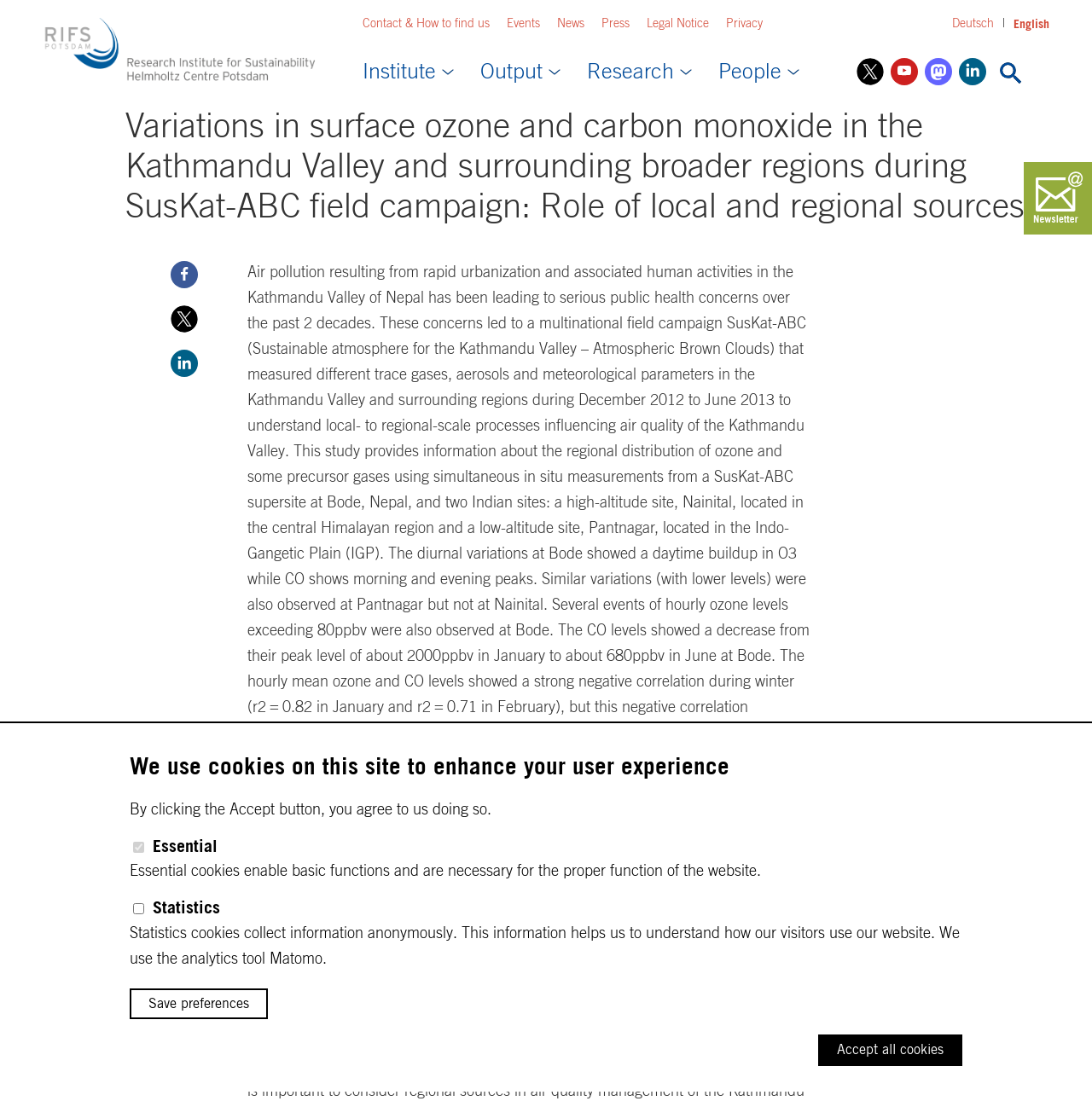How many social media links are available?
Answer the question with a thorough and detailed explanation.

There are four social media links available on the webpage, which are Twitter, Youtube, Mastodon, and Linkedin, located at the top right corner of the webpage.